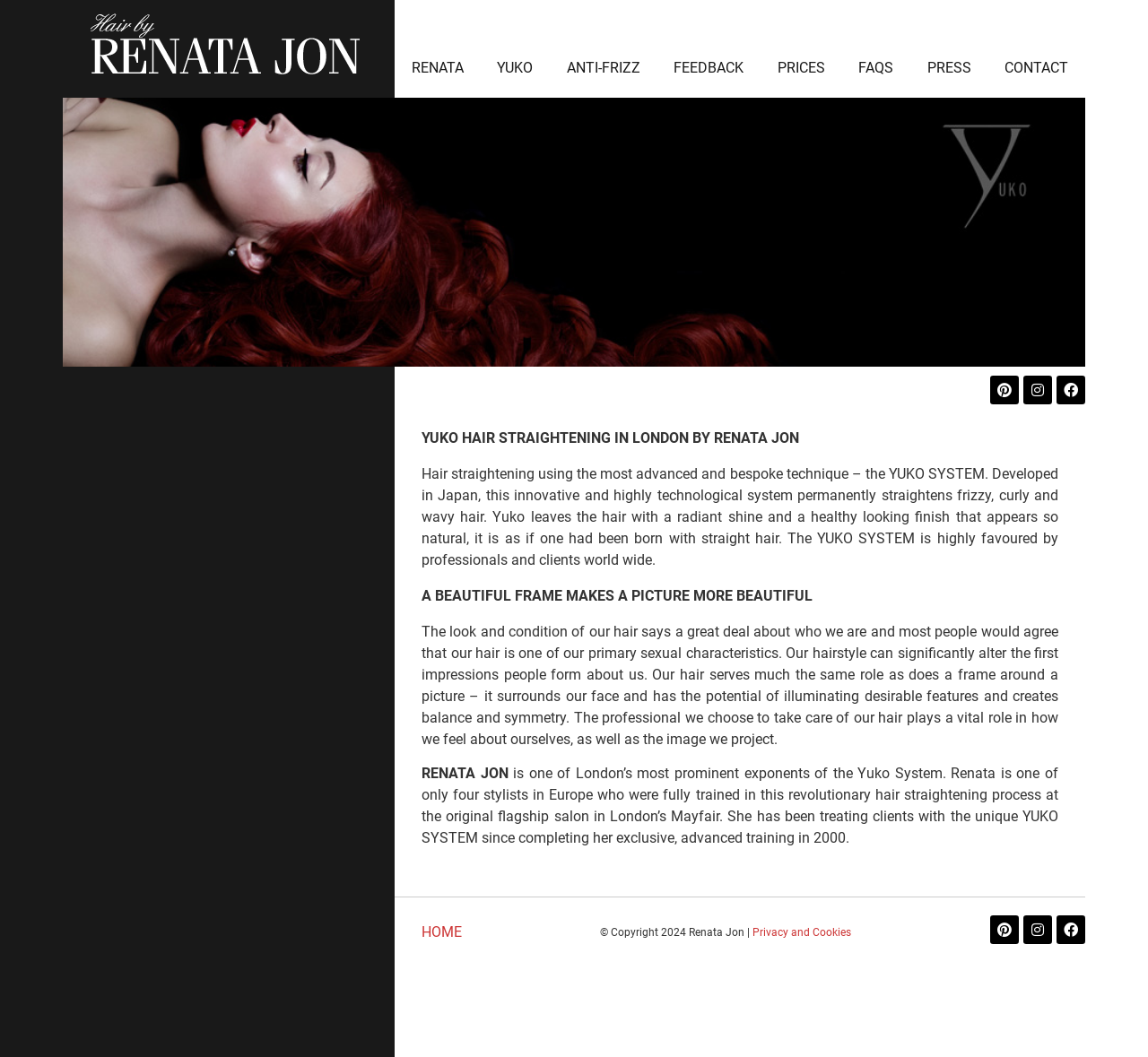Determine the bounding box coordinates of the region to click in order to accomplish the following instruction: "Check feedback". Provide the coordinates as four float numbers between 0 and 1, specifically [left, top, right, bottom].

[0.572, 0.045, 0.662, 0.084]